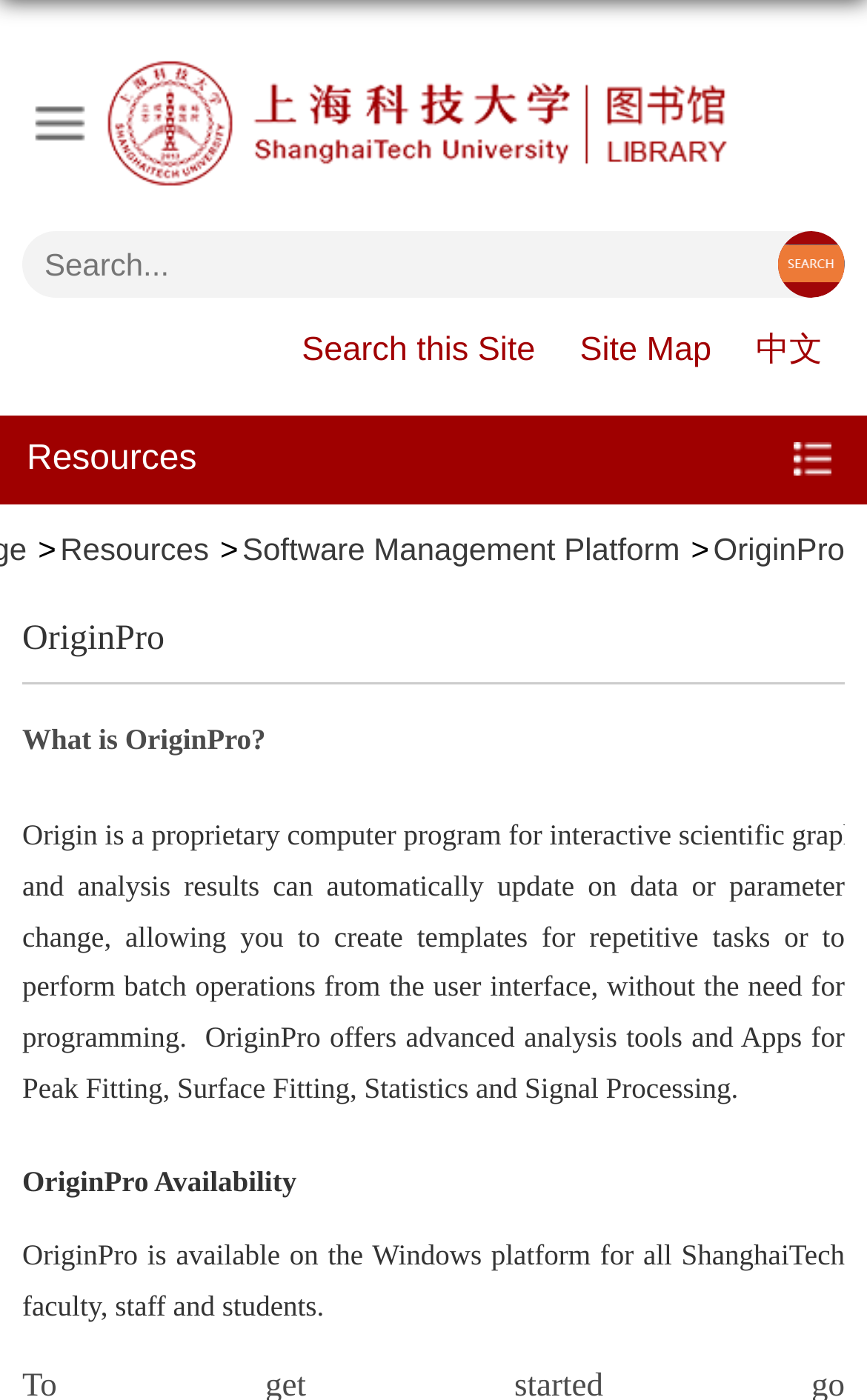What language option is provided?
Could you answer the question with a detailed and thorough explanation?

I found the language option by looking at the link '中文' which is located at the top of the webpage, suggesting that the website provides a Chinese language option.